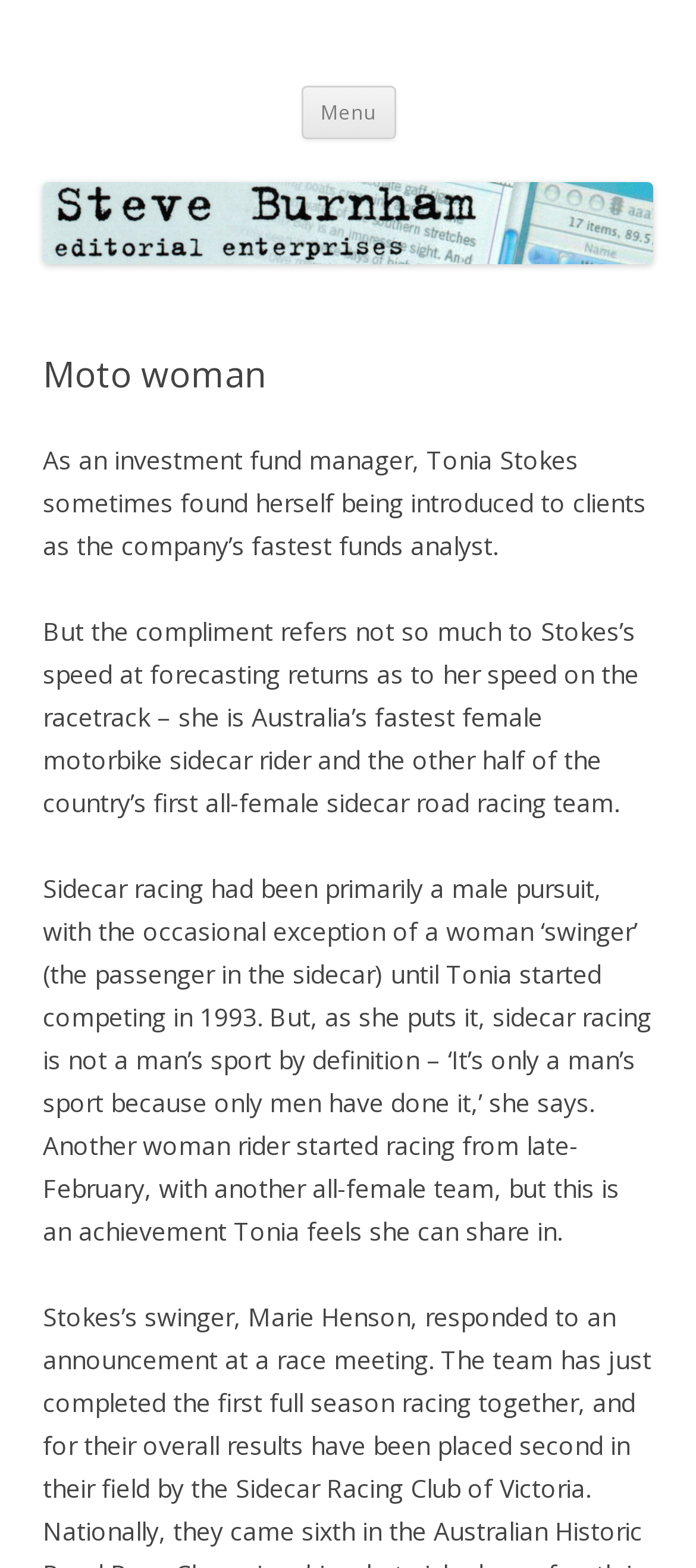Given the element description, predict the bounding box coordinates in the format (top-left x, top-left y, bottom-right x, bottom-right y). Make sure all values are between 0 and 1. Here is the element description: Skip to content

[0.568, 0.055, 0.819, 0.071]